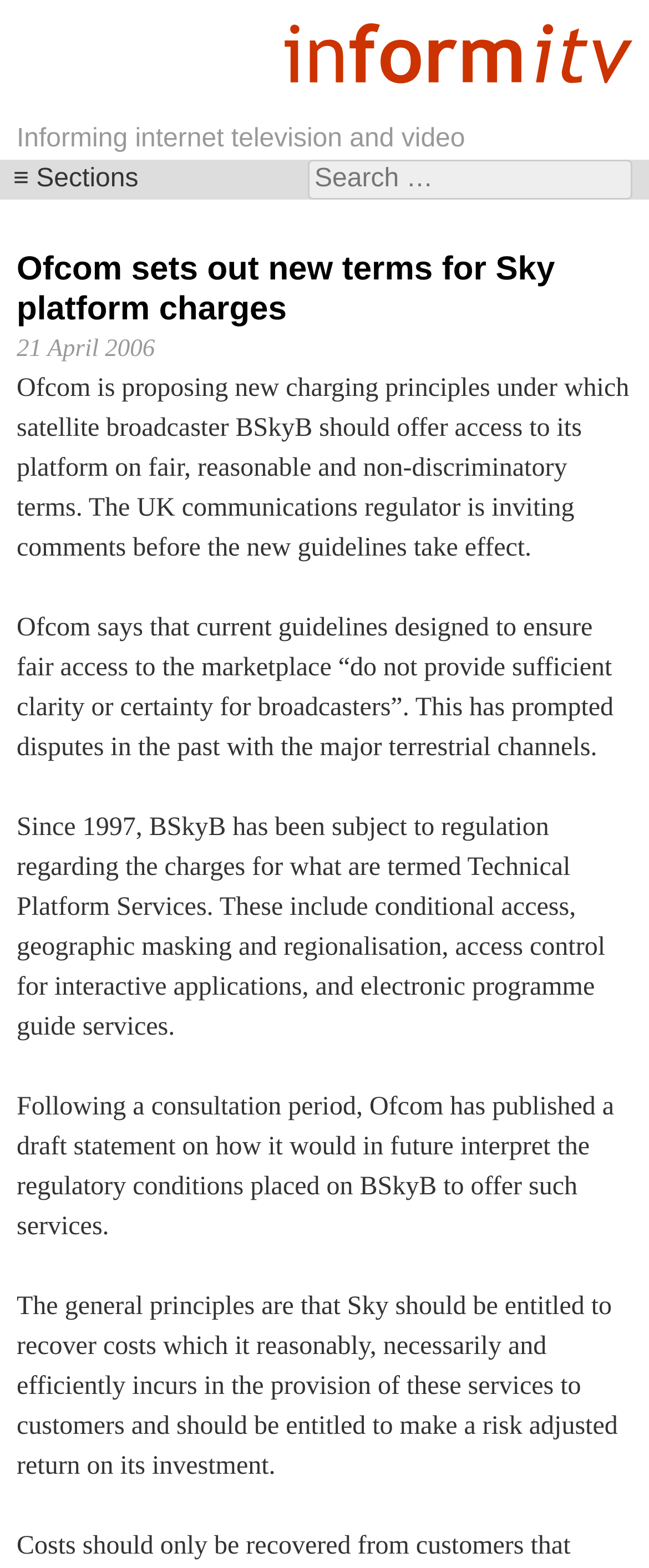Detail the webpage's structure and highlights in your description.

The webpage is about a news article from informitv, with the title "Ofcom sets out new terms for Sky platform charges". At the top left of the page, there is an image with the logo "informitv". Below the image, there is a heading that reads "Informing internet television and video". 

To the right of the heading, there is a search bar with a label "Search for:". The search bar is accompanied by a magnifying glass icon. 

On the left side of the page, there is a section header "≡ Sections" which contains a list of article sections. The first section is the main article content, which has a heading "Ofcom sets out new terms for Sky platform charges" followed by the publication date "21 April 2006". 

The article content is divided into four paragraphs. The first paragraph explains that Ofcom is proposing new charging principles for BSkyB to offer access to its platform on fair terms. The second paragraph mentions that the current guidelines do not provide sufficient clarity or certainty for broadcasters, leading to disputes in the past. 

The third paragraph provides background information on the regulation of BSkyB's Technical Platform Services since 1997. The fourth paragraph explains that Ofcom has published a draft statement on how it would interpret the regulatory conditions placed on BSkyB to offer such services, with general principles that Sky should be entitled to recover costs and make a risk-adjusted return on its investment.